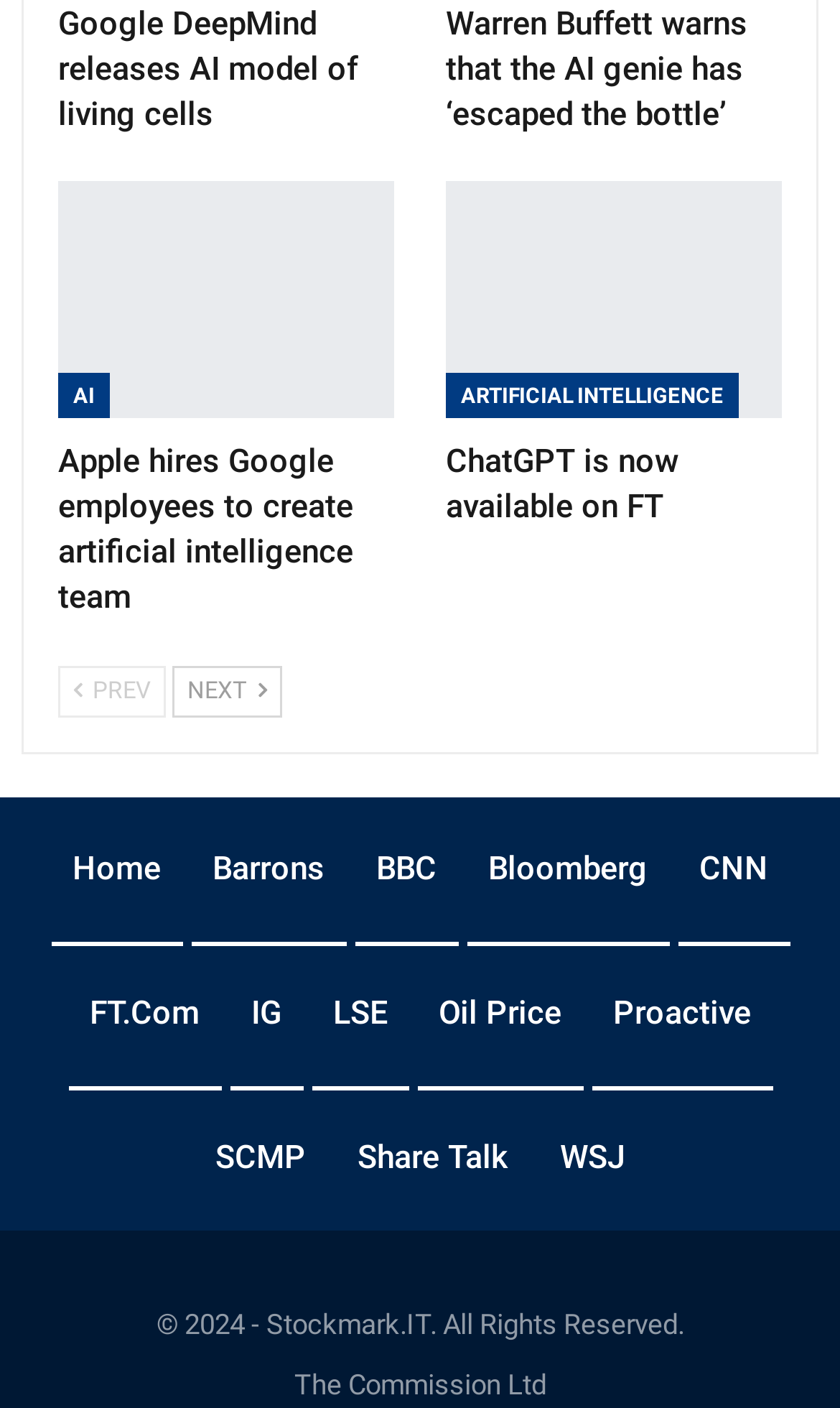Identify the bounding box coordinates of the region I need to click to complete this instruction: "Go to 'Home'".

[0.086, 0.603, 0.191, 0.63]